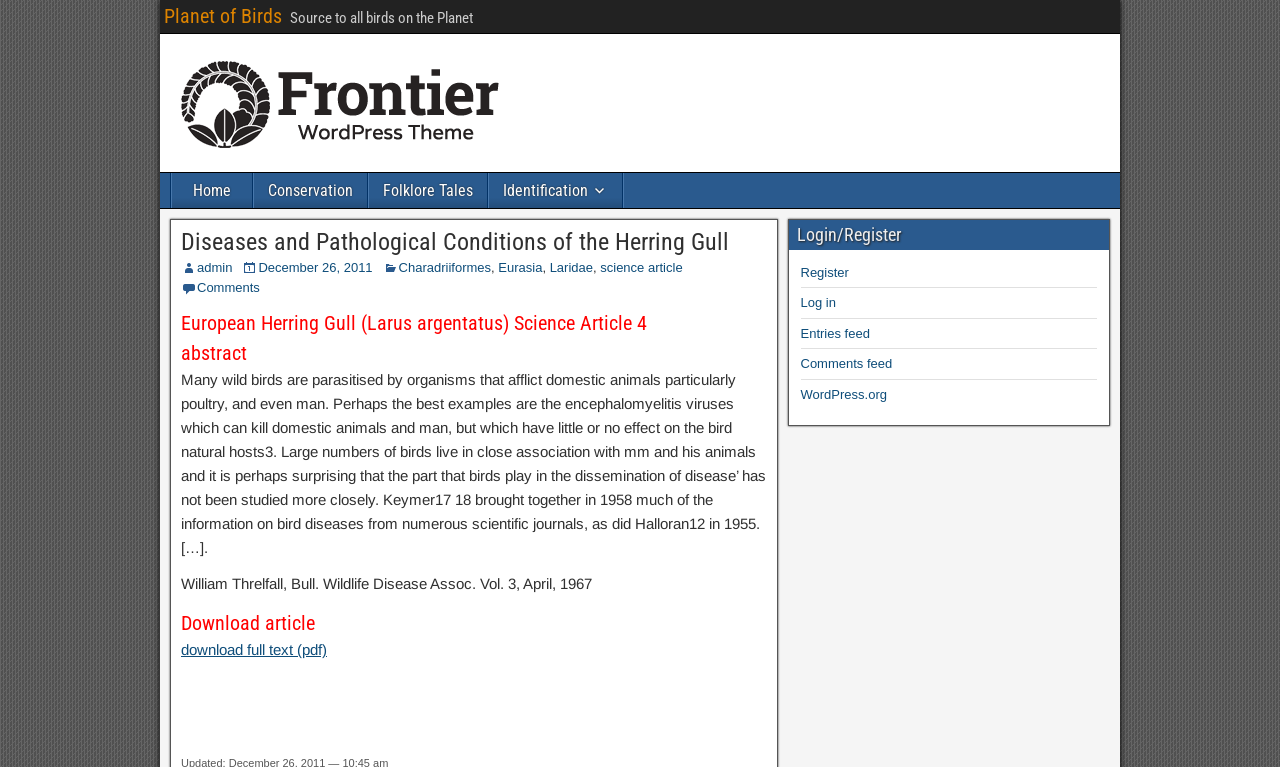Locate the bounding box coordinates of the area that needs to be clicked to fulfill the following instruction: "Read the article about Washington Capitals". The coordinates should be in the format of four float numbers between 0 and 1, namely [left, top, right, bottom].

None